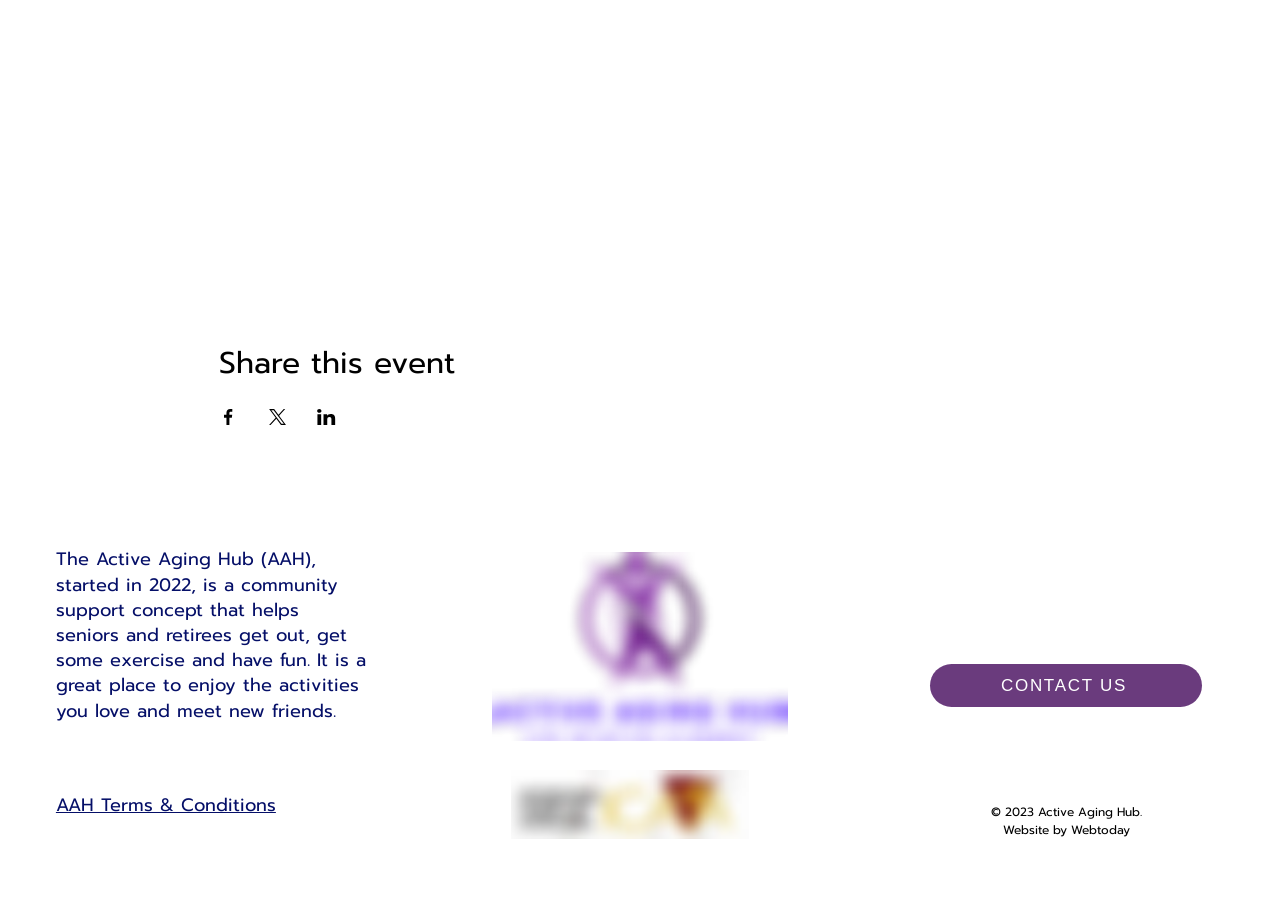Using the provided description aria-label="Facebook", find the bounding box coordinates for the UI element. Provide the coordinates in (top-left x, top-left y, bottom-right x, bottom-right y) format, ensuring all values are between 0 and 1.

[0.828, 0.585, 0.876, 0.652]